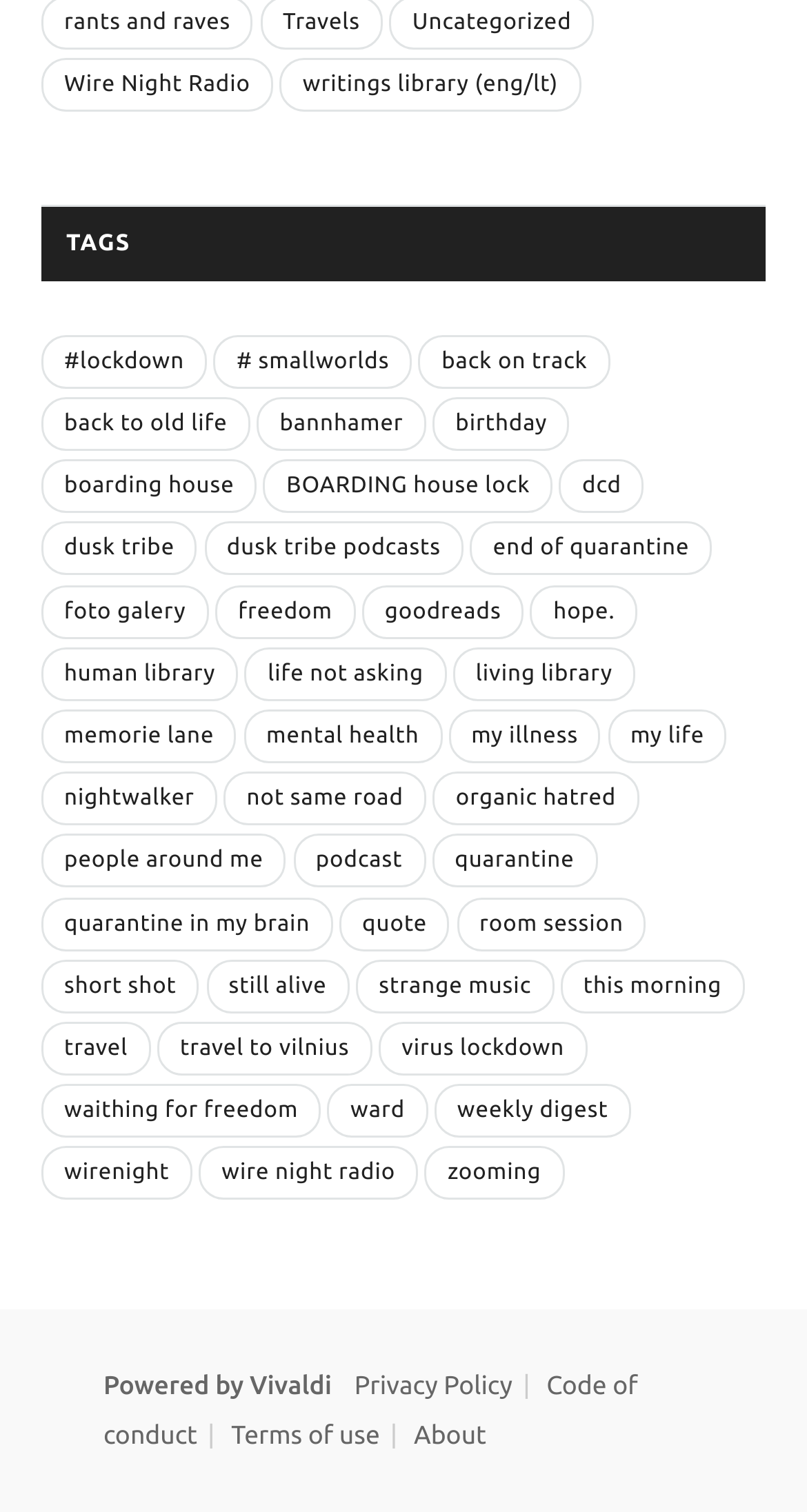Specify the bounding box coordinates for the region that must be clicked to perform the given instruction: "Check Privacy Policy".

[0.439, 0.908, 0.635, 0.927]